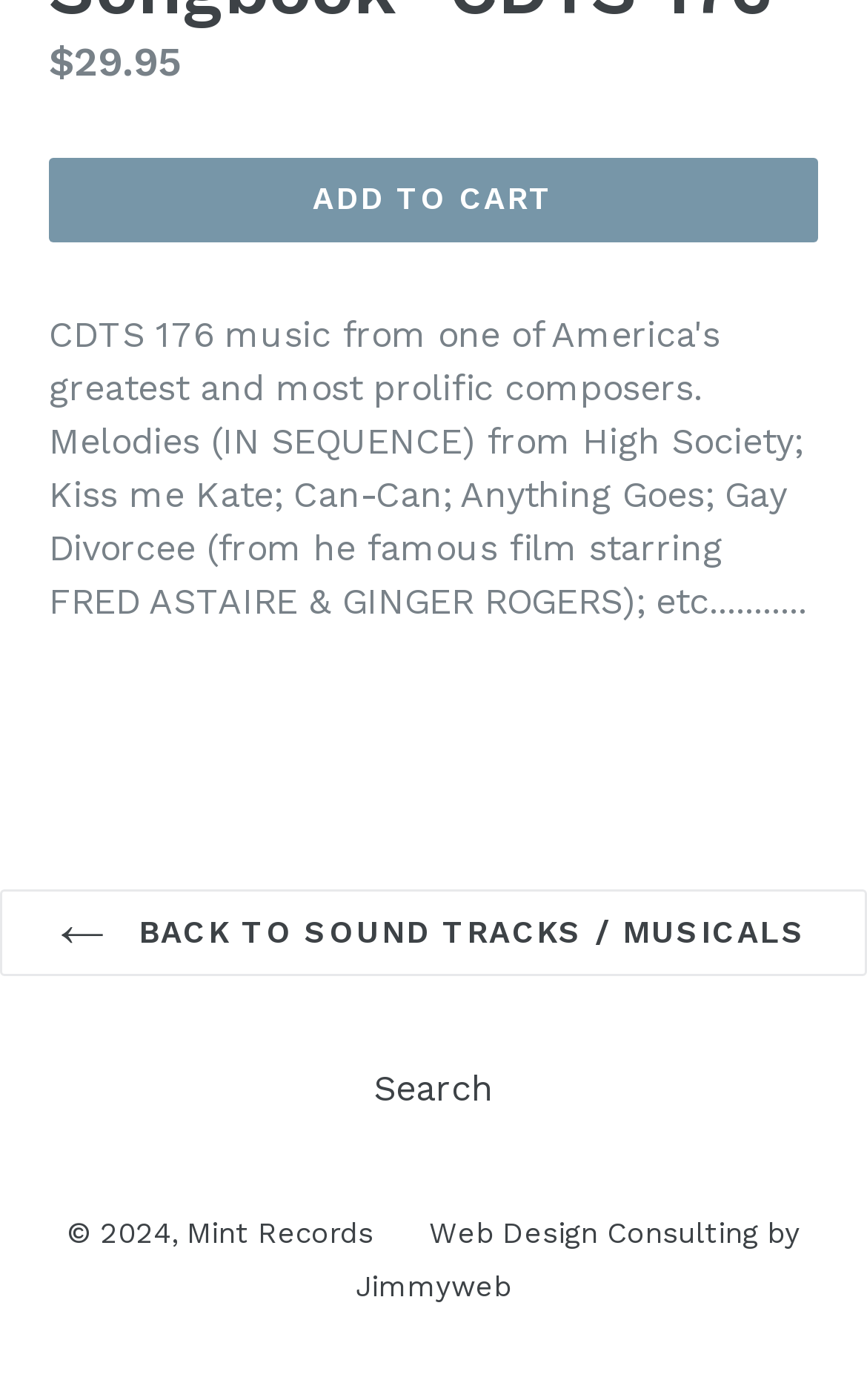What is the regular price of the item?
Based on the visual, give a brief answer using one word or a short phrase.

$29.95